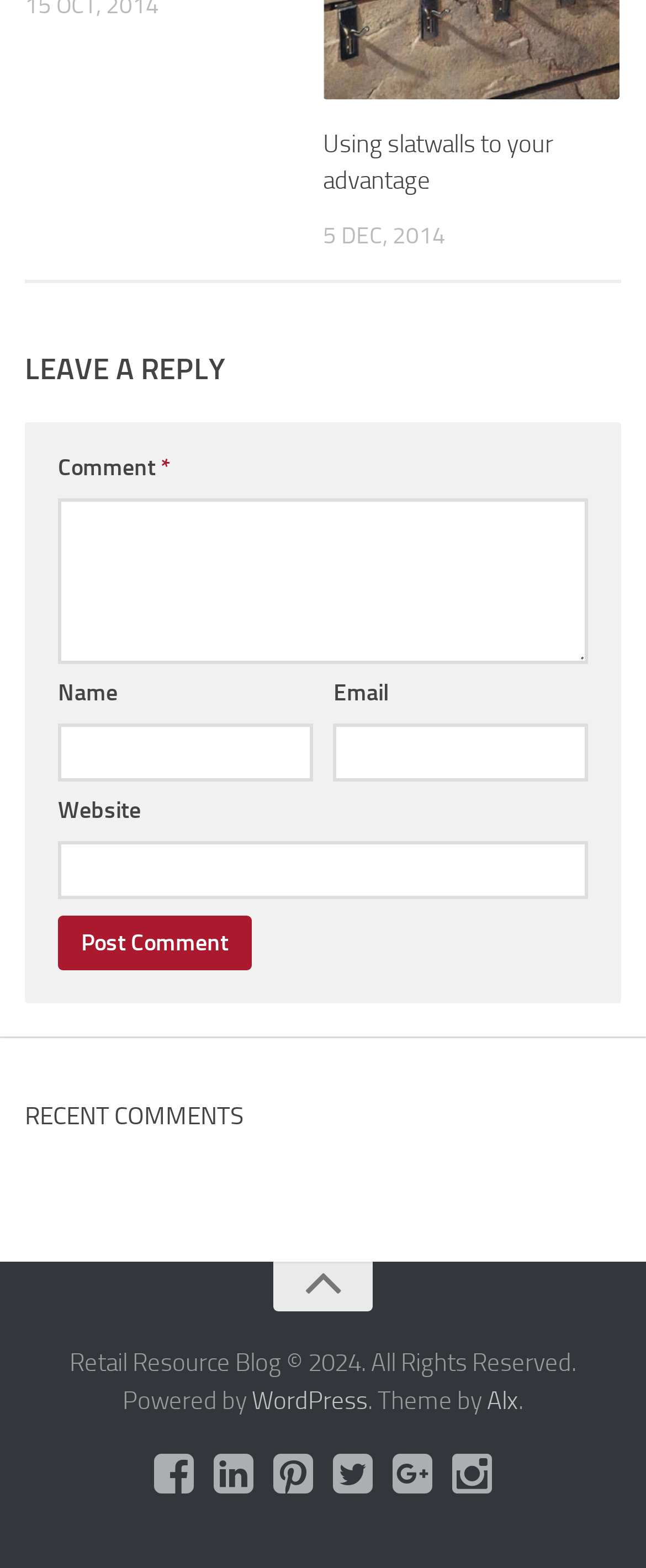Please provide the bounding box coordinates for the element that needs to be clicked to perform the instruction: "Leave a reply". The coordinates must consist of four float numbers between 0 and 1, formatted as [left, top, right, bottom].

[0.038, 0.223, 0.962, 0.248]